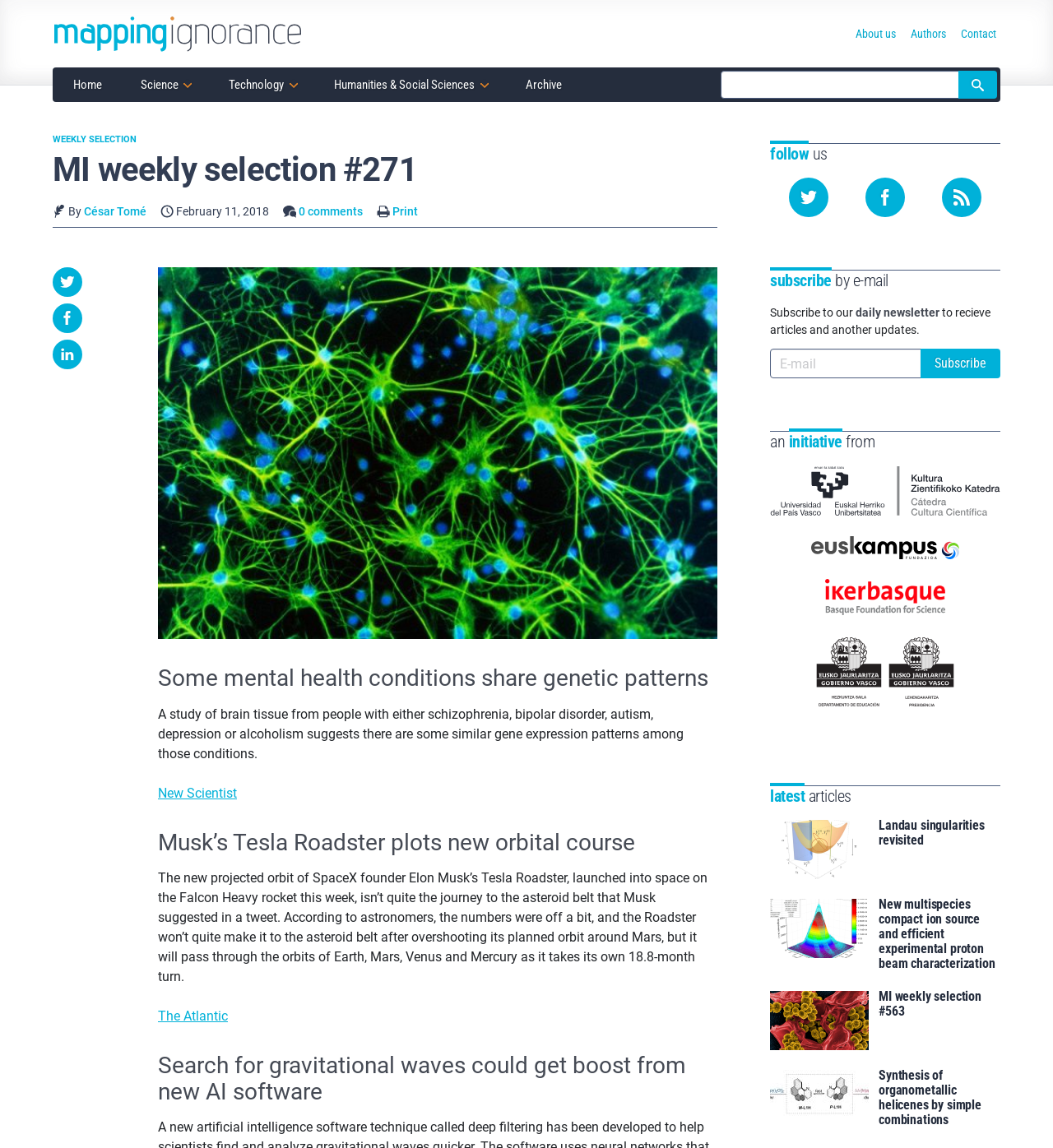Determine the bounding box coordinates of the region to click in order to accomplish the following instruction: "Read the article about mental health conditions". Provide the coordinates as four float numbers between 0 and 1, specifically [left, top, right, bottom].

[0.15, 0.58, 0.681, 0.602]